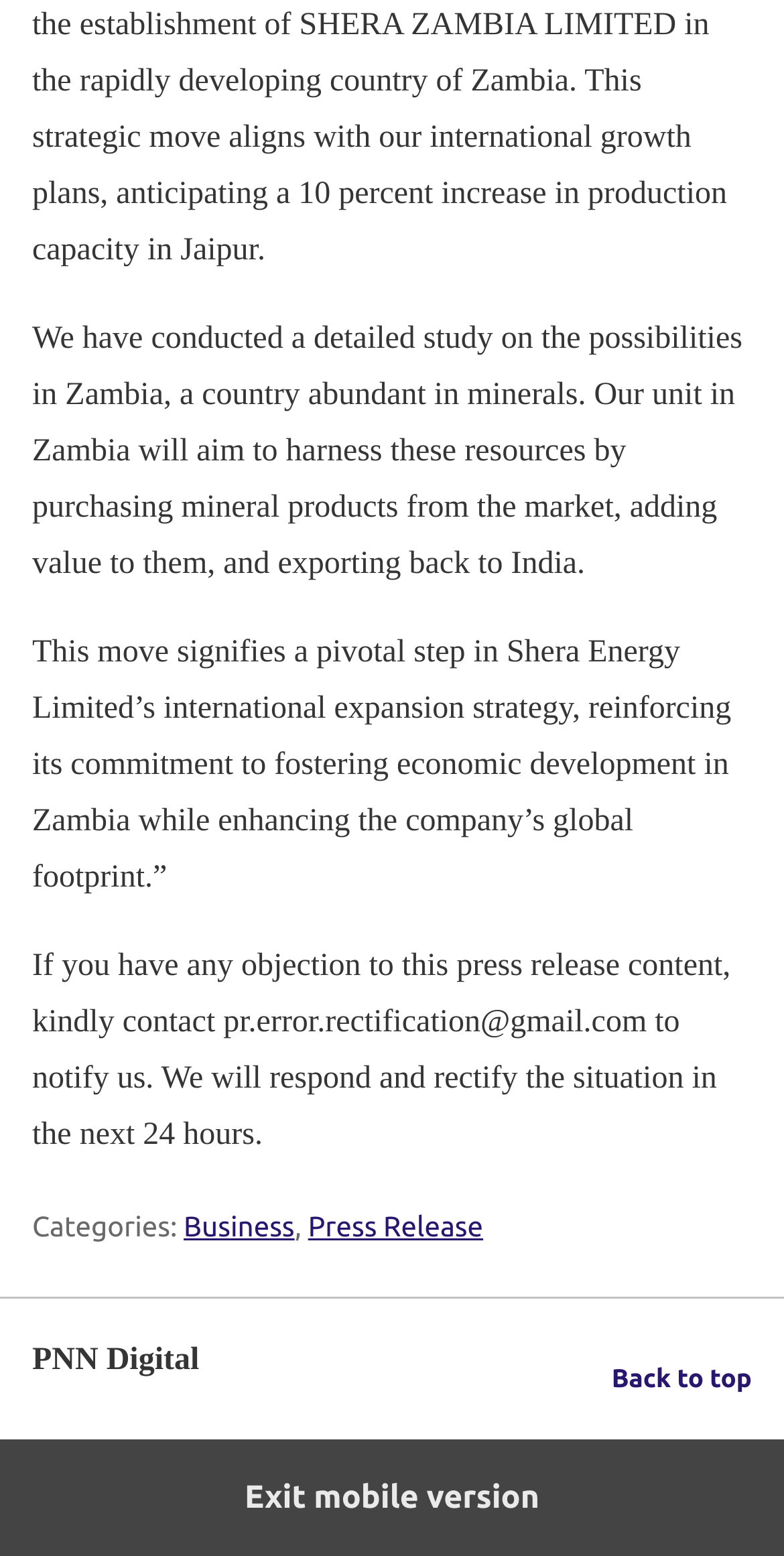What is the name of the company mentioned in the press release?
By examining the image, provide a one-word or phrase answer.

Shera Energy Limited